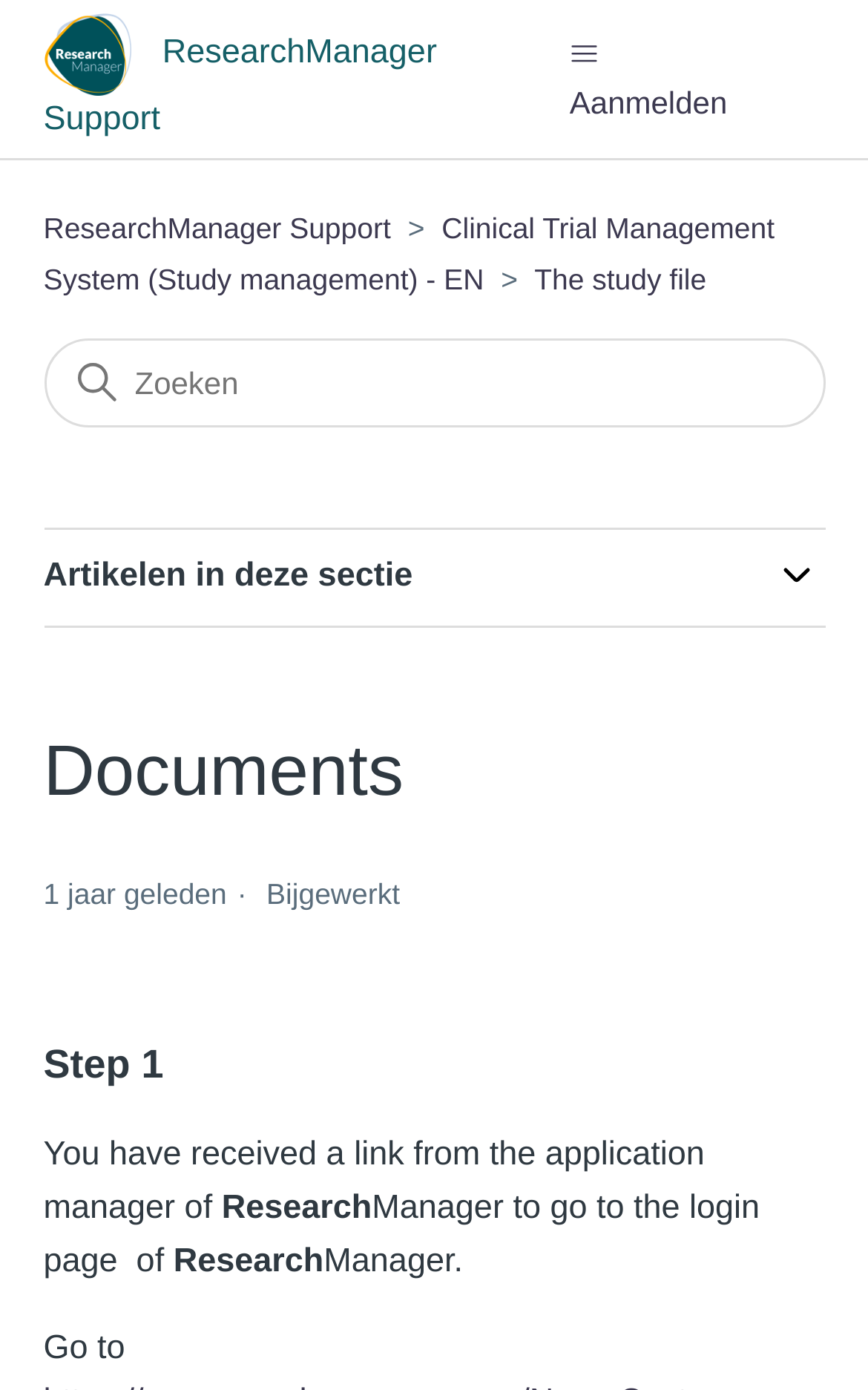Based on what you see in the screenshot, provide a thorough answer to this question: What is the purpose of the button on the top-right?

The button on the top-right has a description 'Navigatiemenu in- en uitschakelen', which is Dutch for 'Toggle navigation menu'. This suggests that clicking this button will expand or collapse the navigation menu.